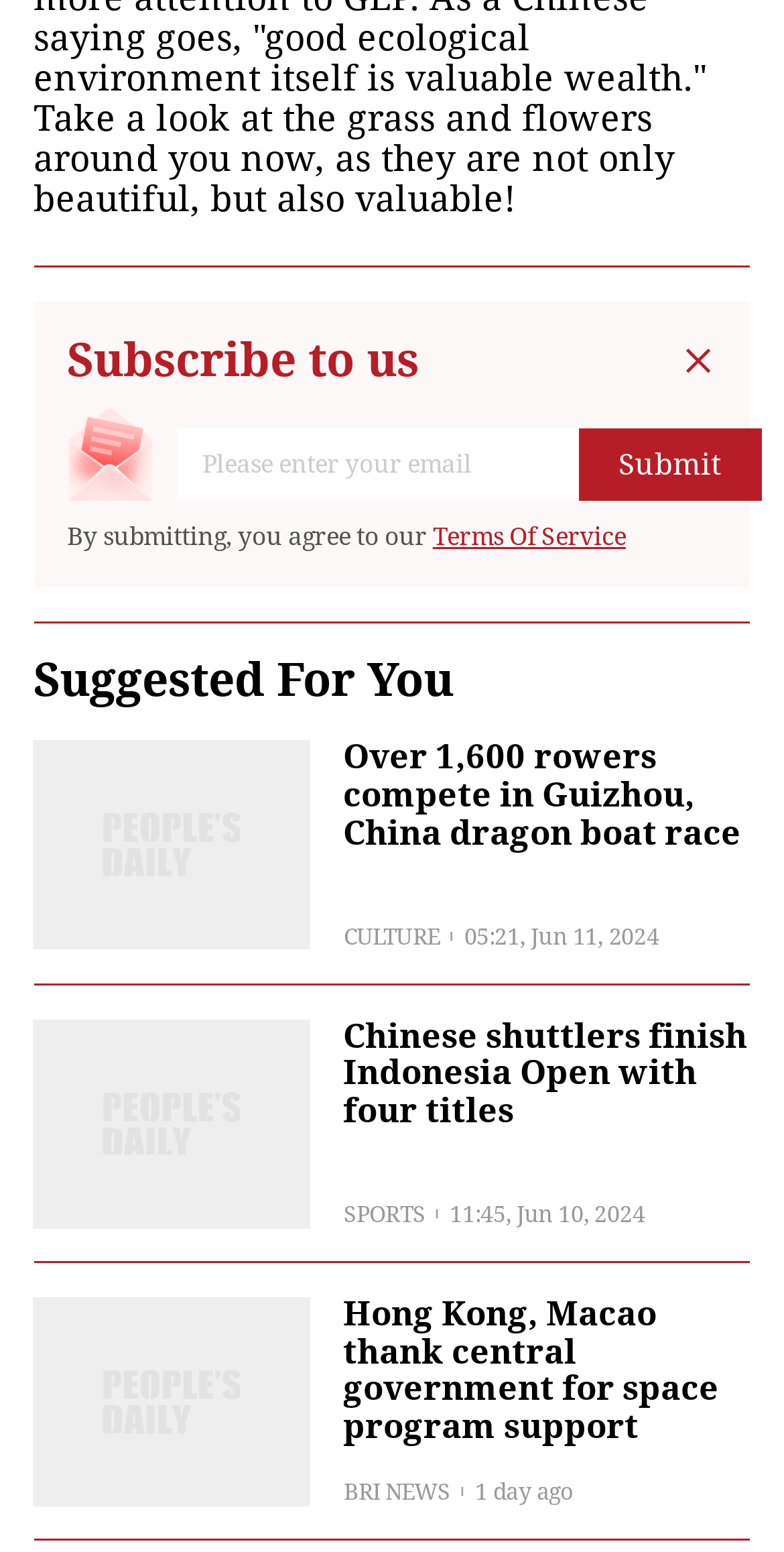How many news categories are shown?
Please give a detailed and elaborate answer to the question.

There are three news categories shown on the webpage, namely 'CULTURE', 'SPORTS', and 'BRI NEWS', each with a corresponding news title and timestamp.